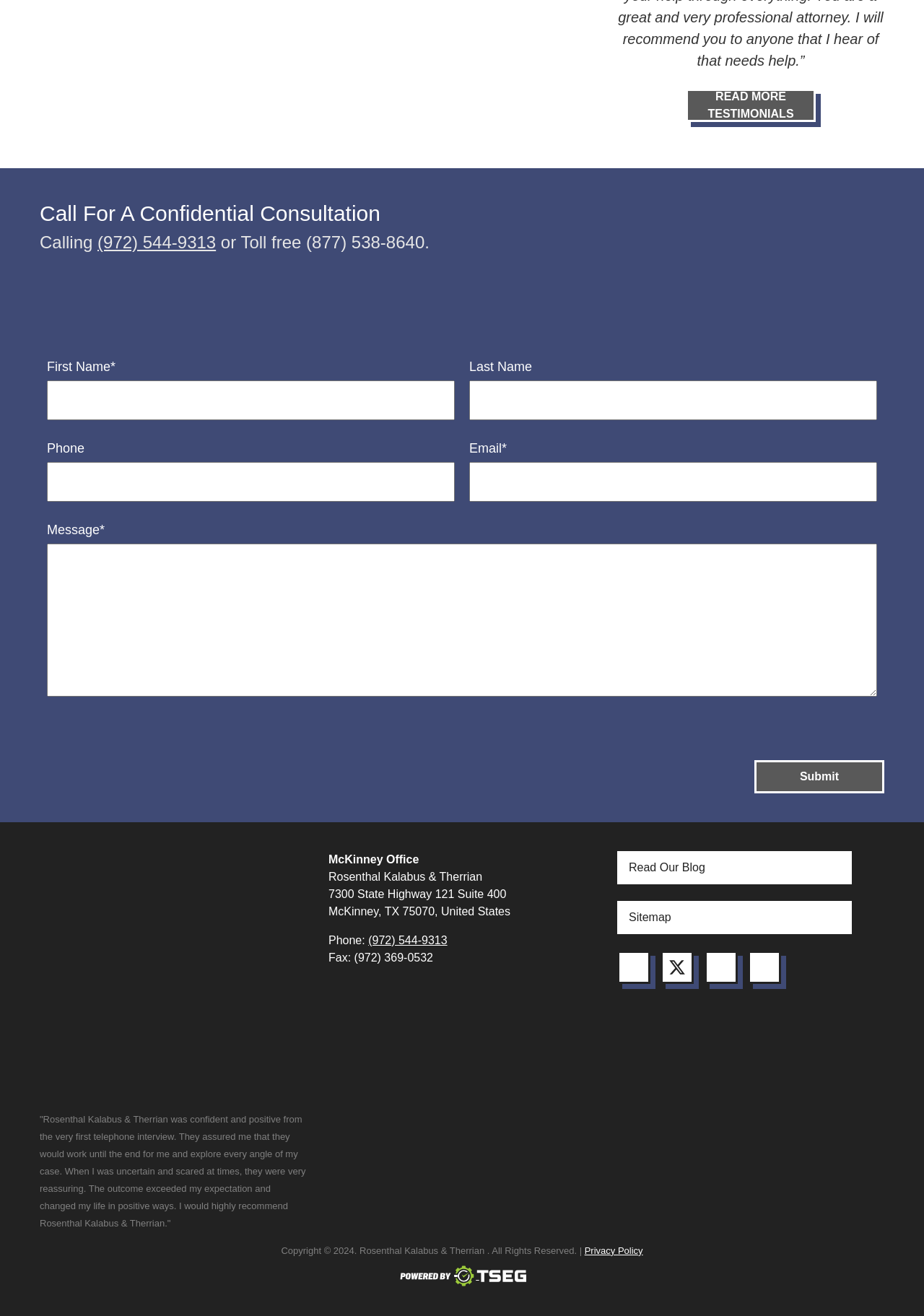What is the purpose of the form on the webpage?
Based on the image content, provide your answer in one word or a short phrase.

To submit a message